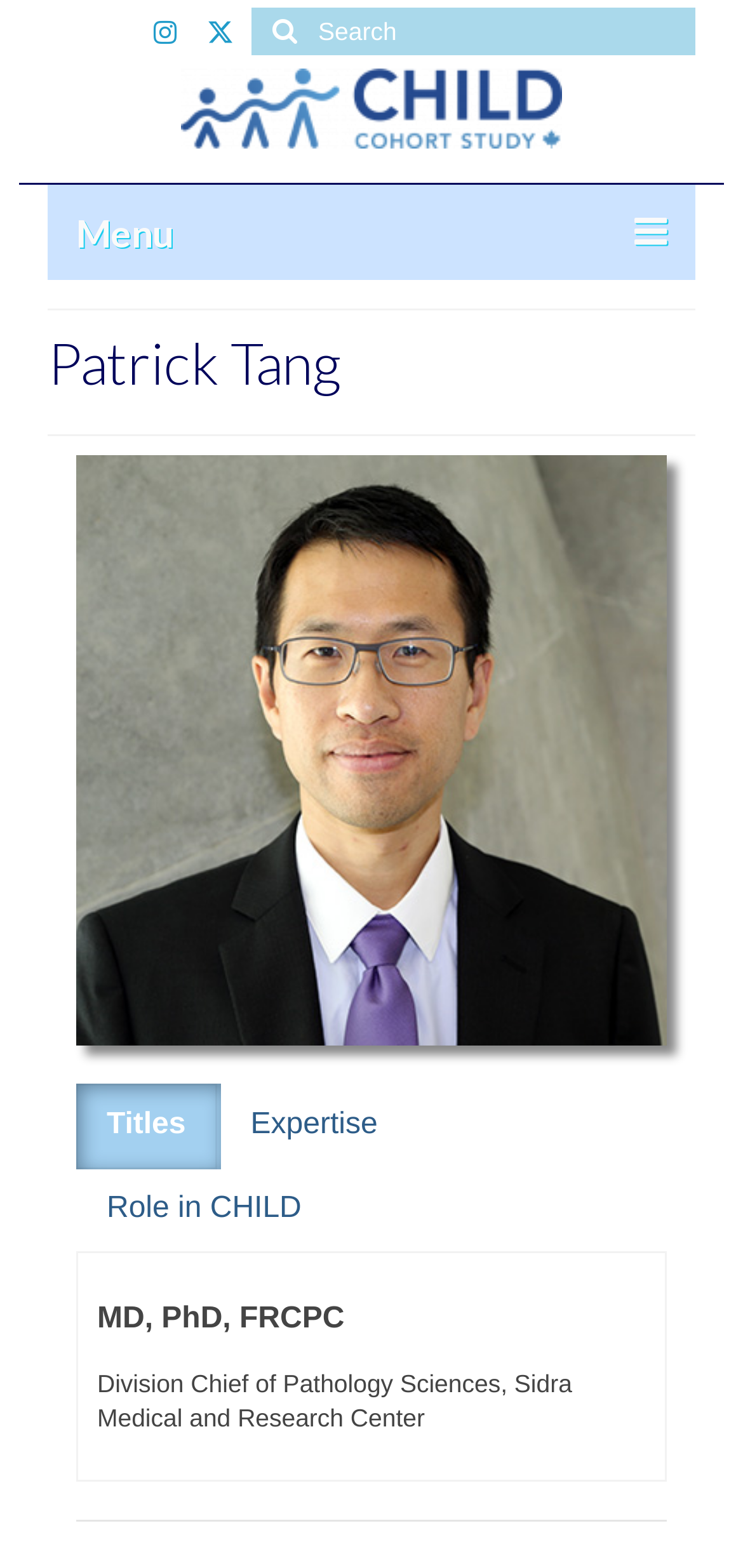What is the name of the person on this webpage?
Analyze the image and provide a thorough answer to the question.

I found the answer by looking at the heading element on the webpage, which contains the text 'Patrick Tang'. This suggests that the webpage is about a person named Patrick Tang.